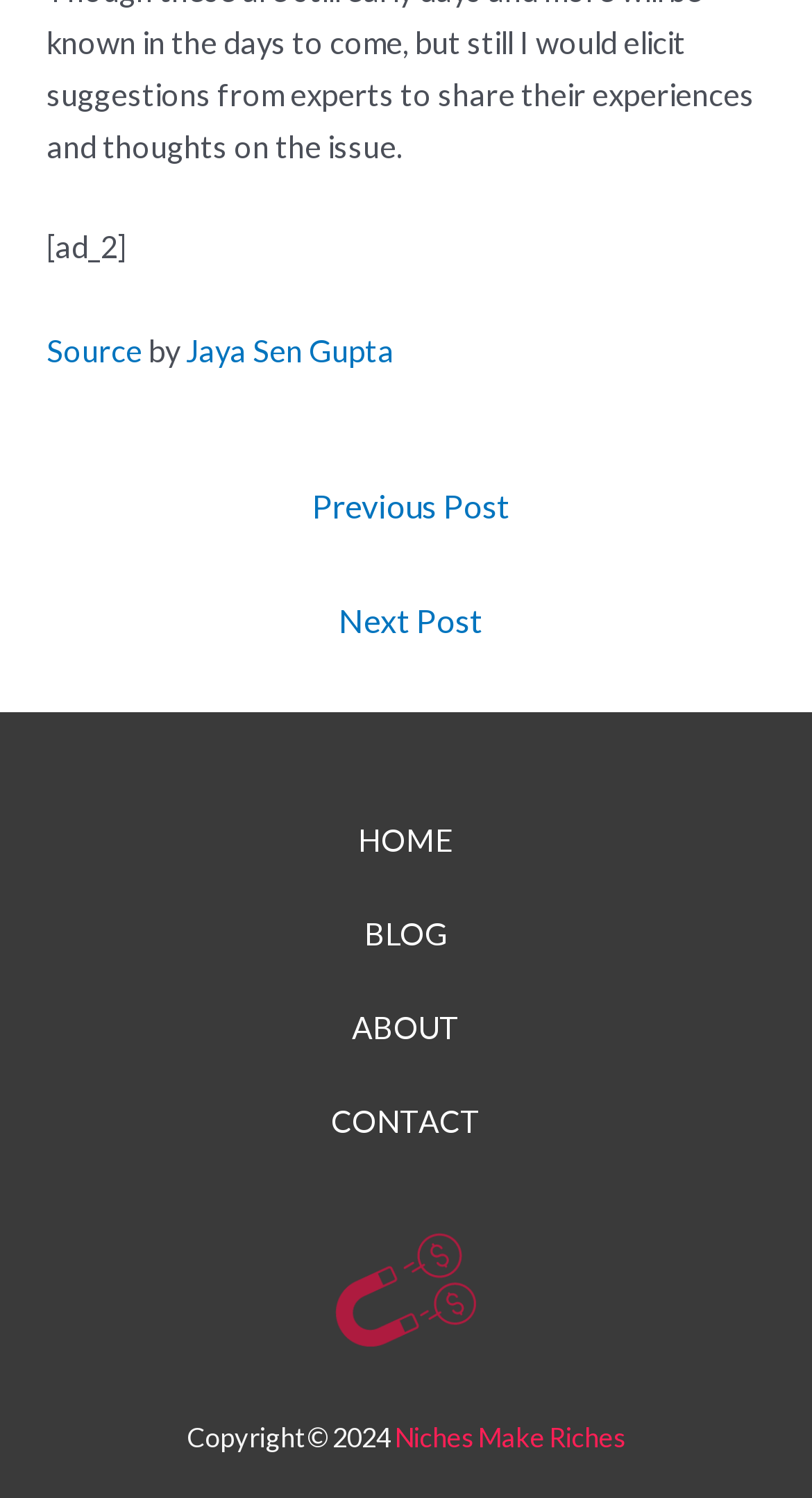Identify the bounding box coordinates for the UI element described as follows: ABOUT. Use the format (top-left x, top-left y, bottom-right x, bottom-right y) and ensure all values are floating point numbers between 0 and 1.

[0.433, 0.656, 0.567, 0.718]